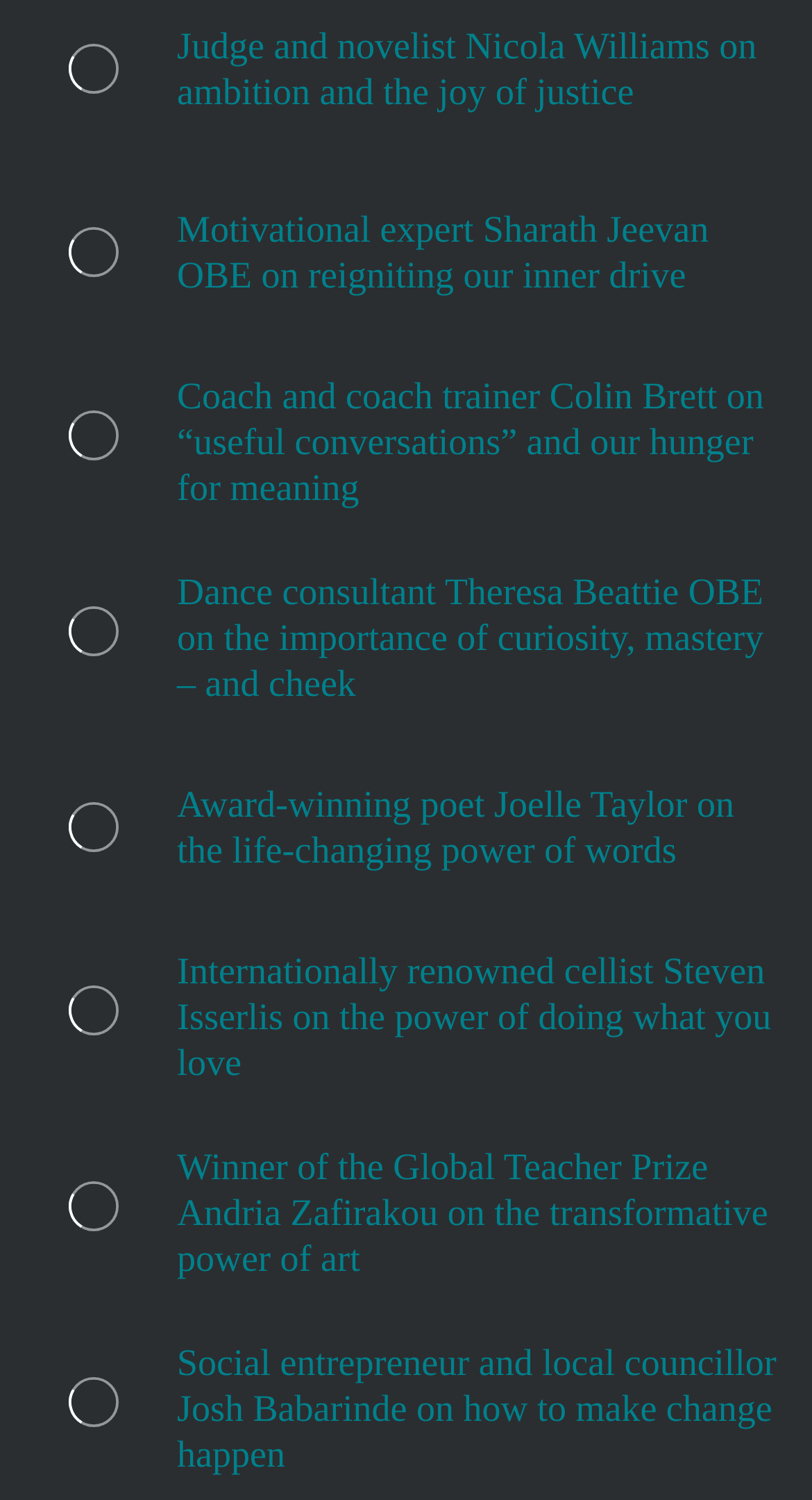Answer the question in one word or a short phrase:
How many images are on the webpage?

9